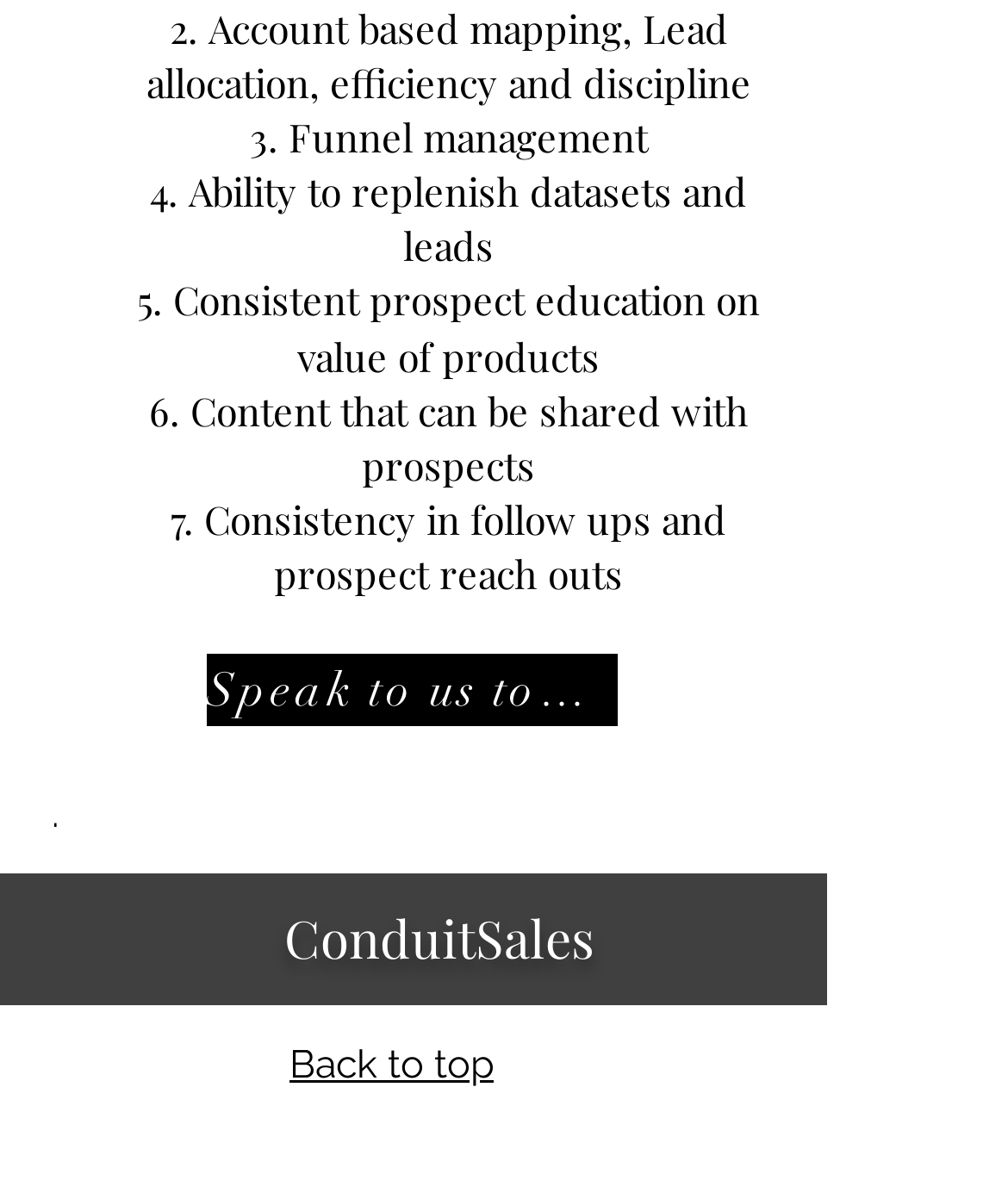From the webpage screenshot, identify the region described by Speak to us today. Provide the bounding box coordinates as (top-left x, top-left y, bottom-right x, bottom-right y), with each value being a floating point number between 0 and 1.

[0.205, 0.546, 0.613, 0.606]